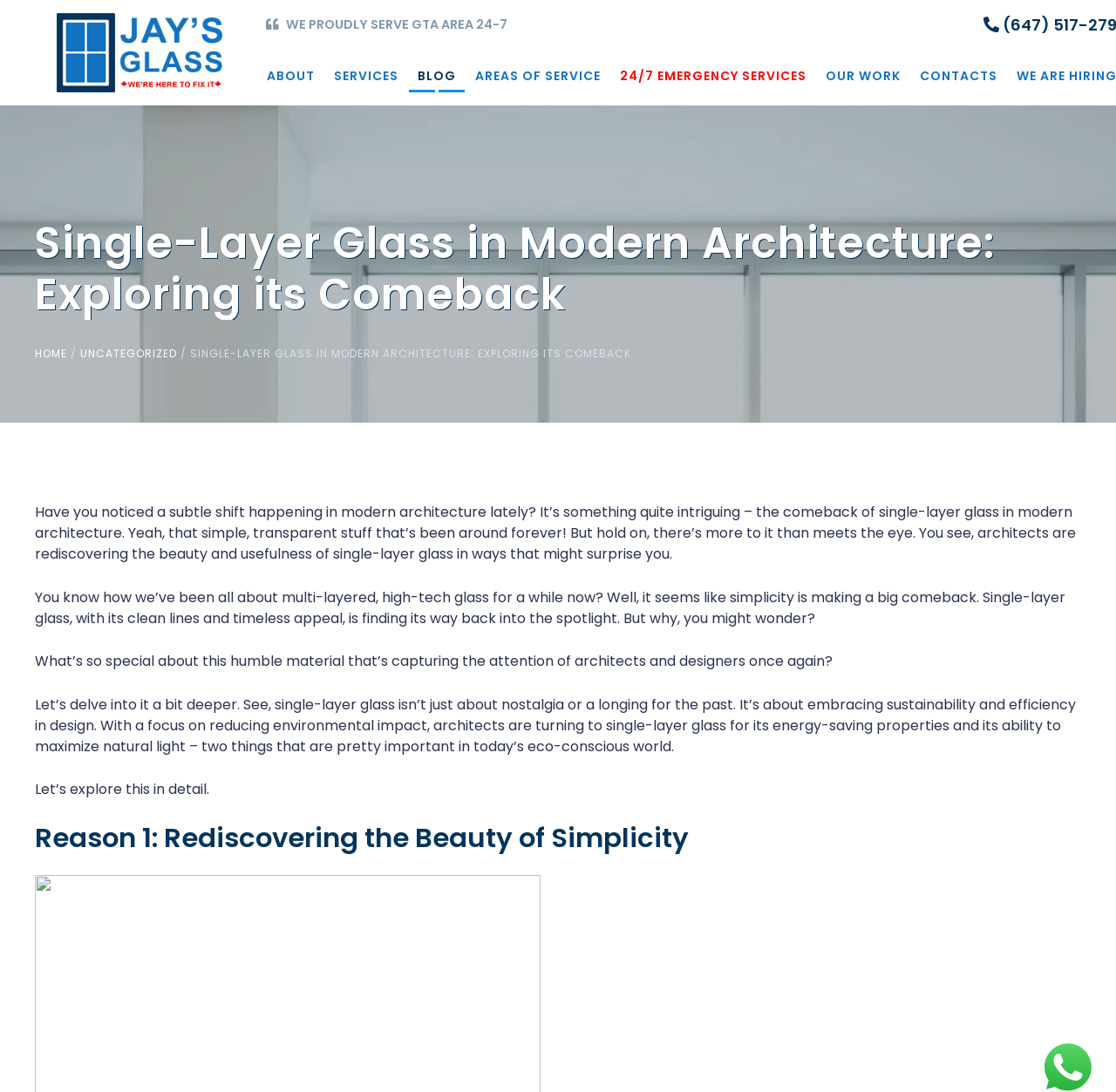Based on the element description: "title="Jay’s Glass"", identify the UI element and provide its bounding box coordinates. Use four float numbers between 0 and 1, [left, top, right, bottom].

[0.051, 0.012, 0.199, 0.085]